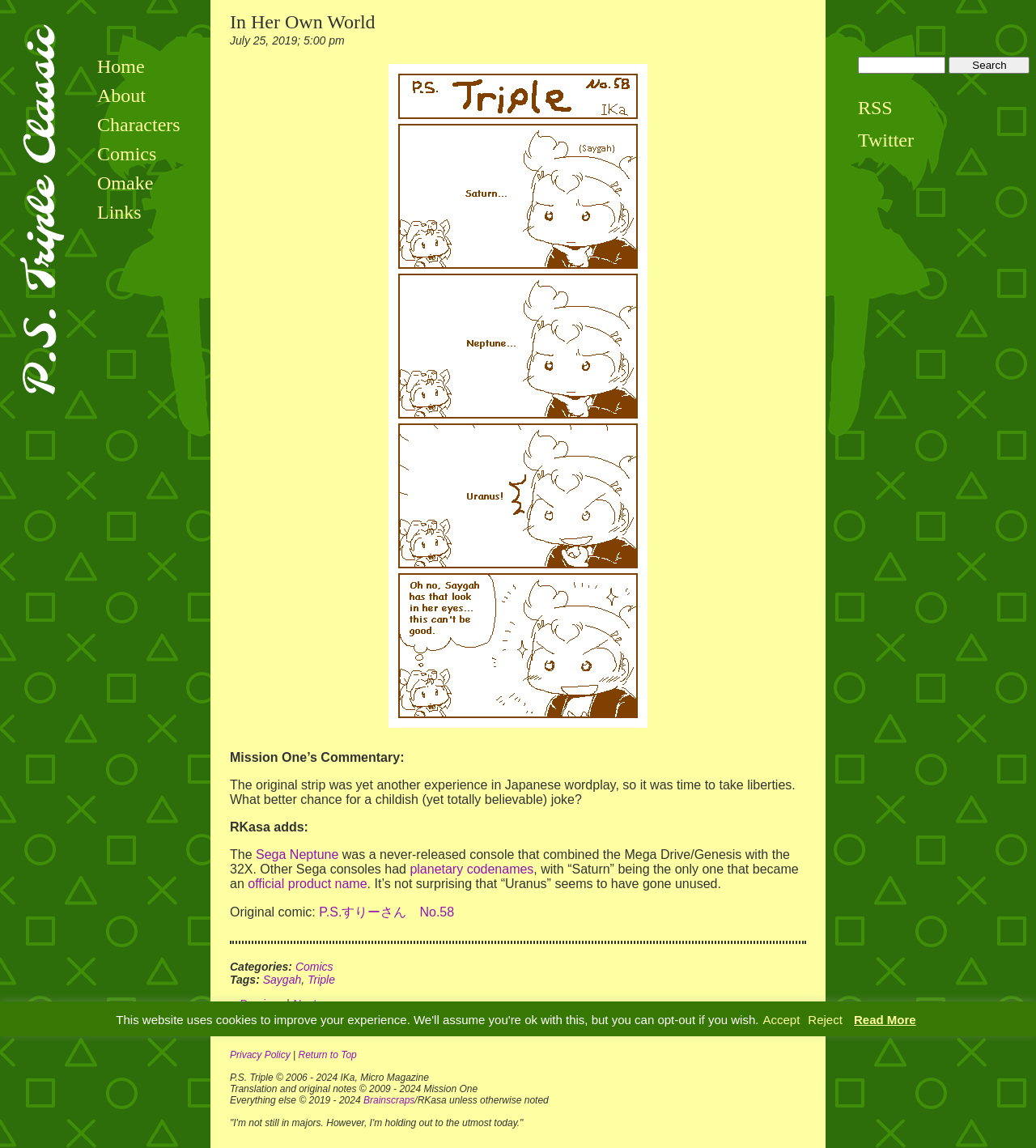Locate the bounding box coordinates of the region to be clicked to comply with the following instruction: "Go to the Twitter page". The coordinates must be four float numbers between 0 and 1, in the form [left, top, right, bottom].

[0.828, 0.113, 0.882, 0.131]